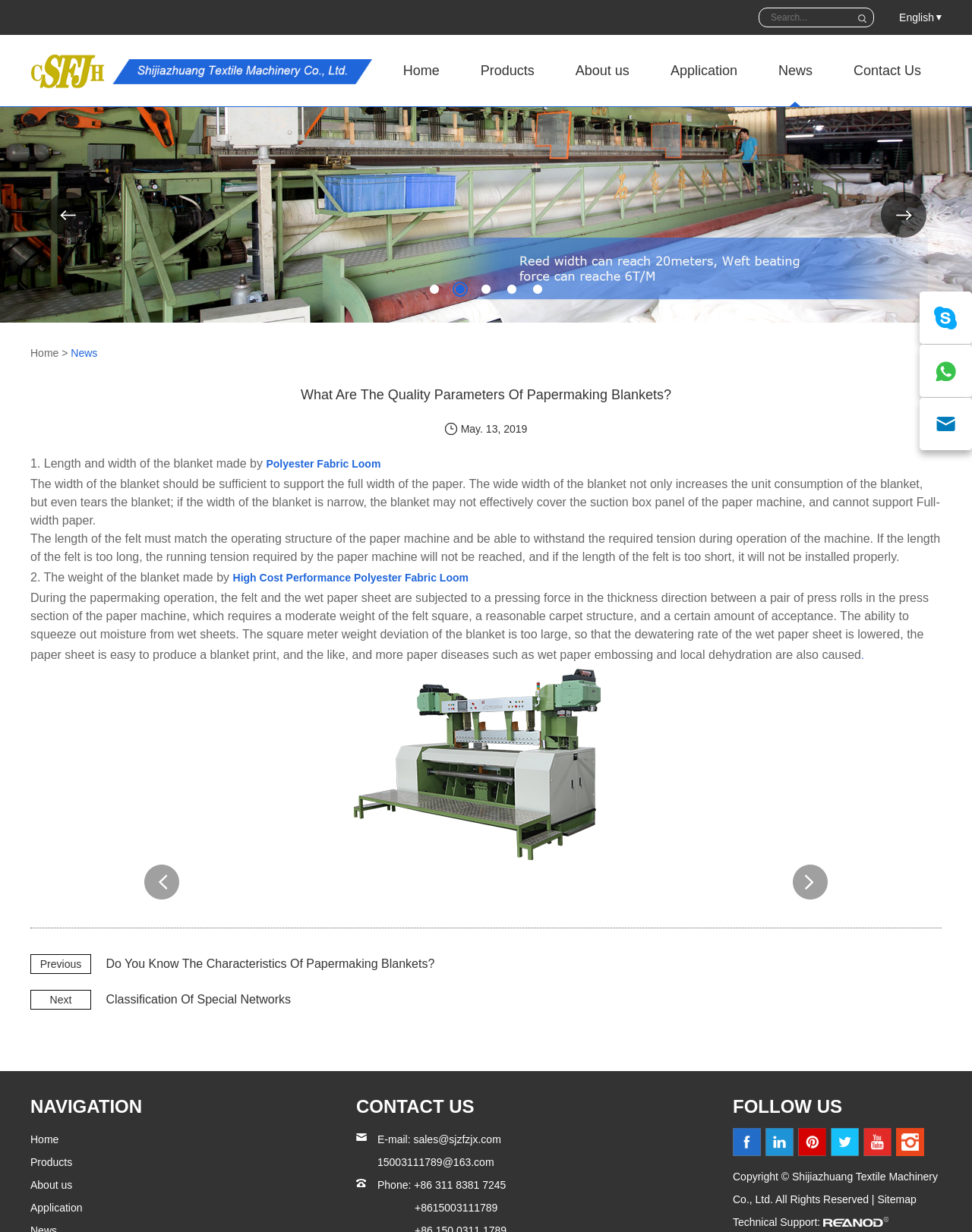Please locate the bounding box coordinates of the element's region that needs to be clicked to follow the instruction: "Read about Polyester Fabric Loom". The bounding box coordinates should be provided as four float numbers between 0 and 1, i.e., [left, top, right, bottom].

[0.274, 0.372, 0.392, 0.381]